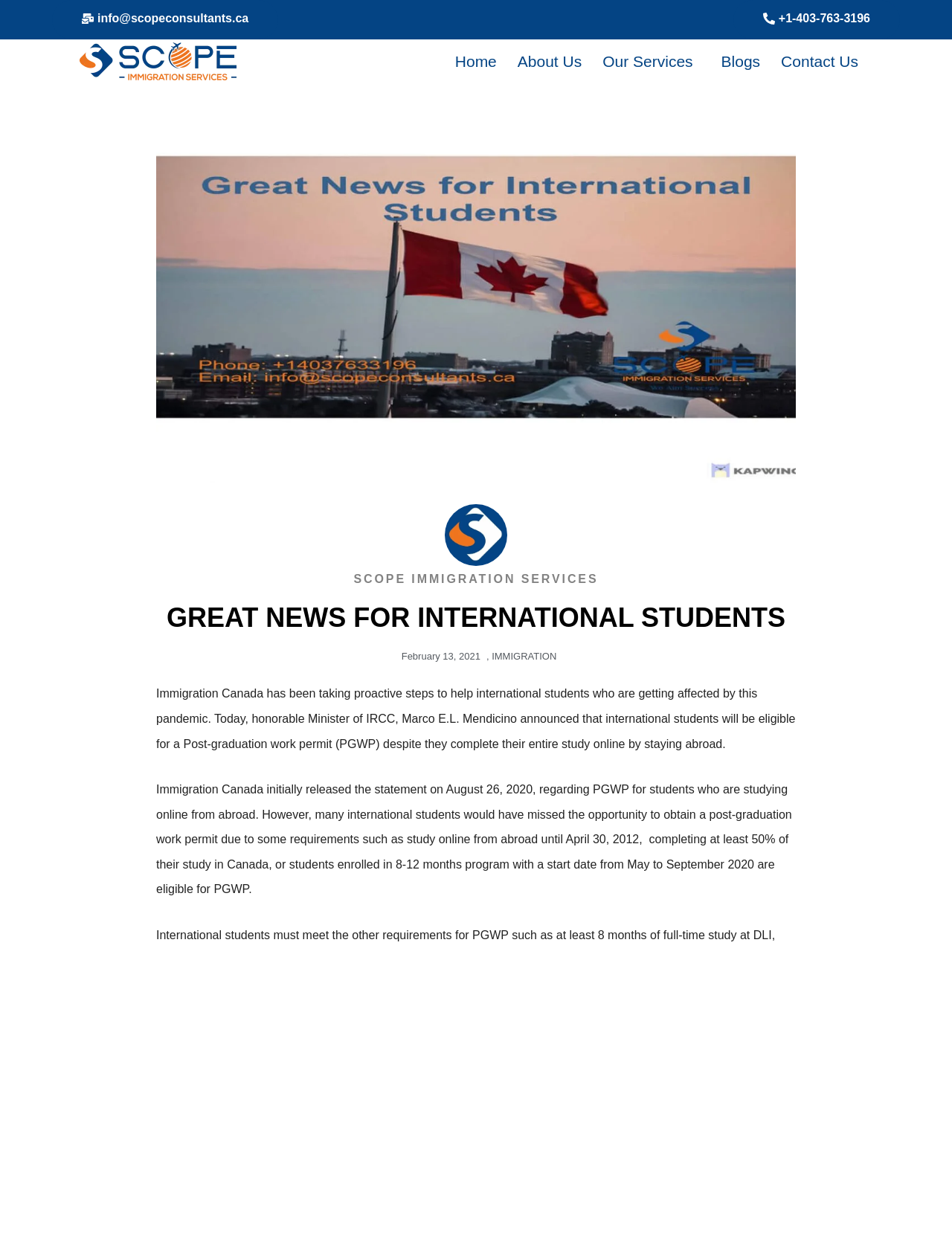Please find the bounding box coordinates of the element that needs to be clicked to perform the following instruction: "Click the 'info@scopeconsultants.ca' link". The bounding box coordinates should be four float numbers between 0 and 1, represented as [left, top, right, bottom].

[0.055, 0.0, 0.292, 0.032]